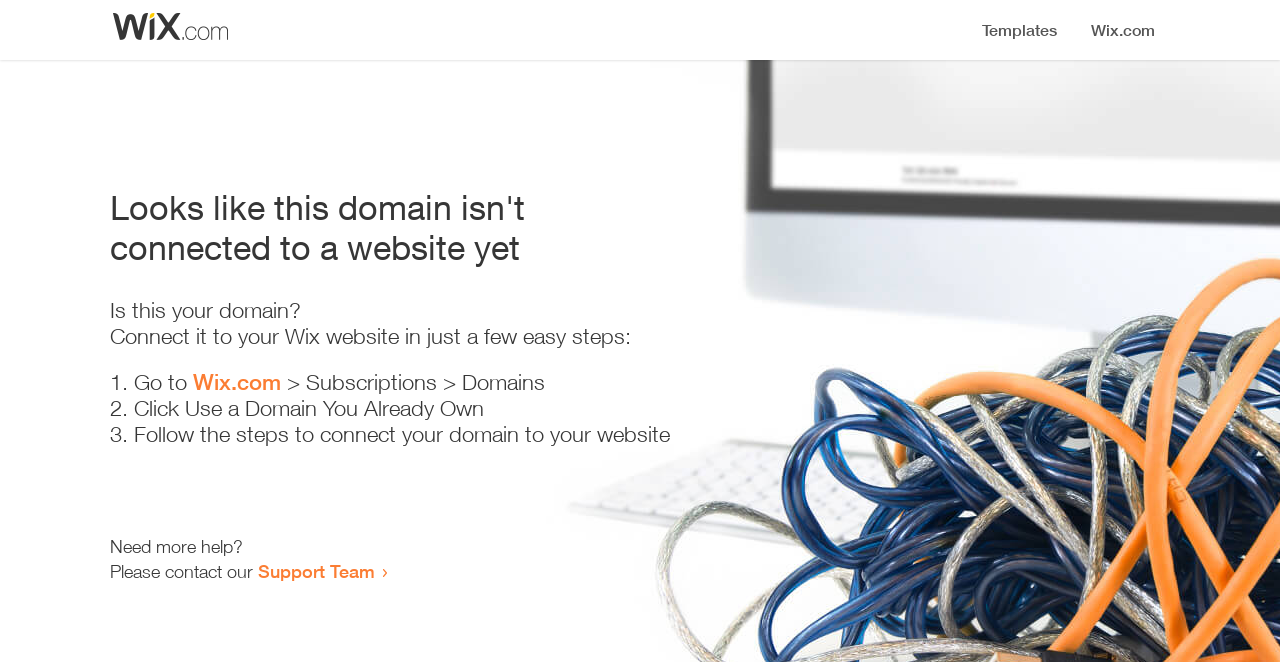Please give a succinct answer to the question in one word or phrase:
Where can I get more help if I need it?

Support Team